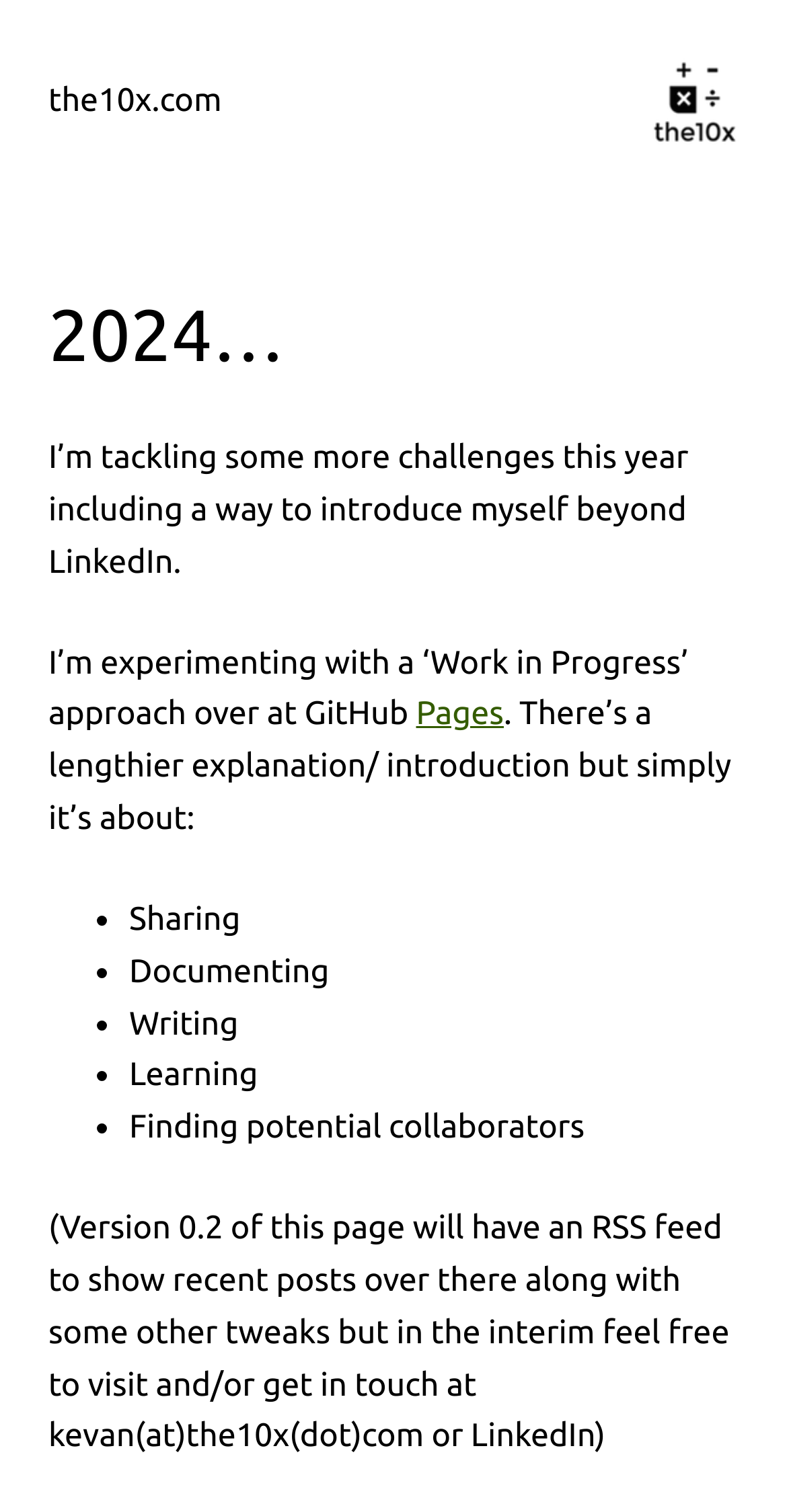Offer a comprehensive description of the webpage’s content and structure.

The webpage is titled "the10x.com – Update Page" and features a prominent figure at the top, taking up about 11% of the screen's width and 6% of its height. Below the figure, there is a heading that reads "2024…" which spans about 87% of the screen's width.

The main content of the page is divided into sections, with the first section starting below the heading. This section contains a block of text that introduces the author's goals for the year, including tackling challenges and introducing themselves beyond LinkedIn. Below this text, there is a mention of experimenting with a "Work in Progress" approach on GitHub.

To the right of this text, there is a link labeled "Pages". Below the link, there is a paragraph of text that explains the concept of "Work in Progress" in more detail. This paragraph is followed by a list of bullet points, each marked with a "•" symbol. The list items include "Sharing", "Documenting", "Writing", "Learning", and "Finding potential collaborators".

At the very bottom of the page, there is a final block of text that provides information about the page's updates, including the upcoming addition of an RSS feed and other tweaks. The text also includes the author's contact information, including an email address and a LinkedIn profile.